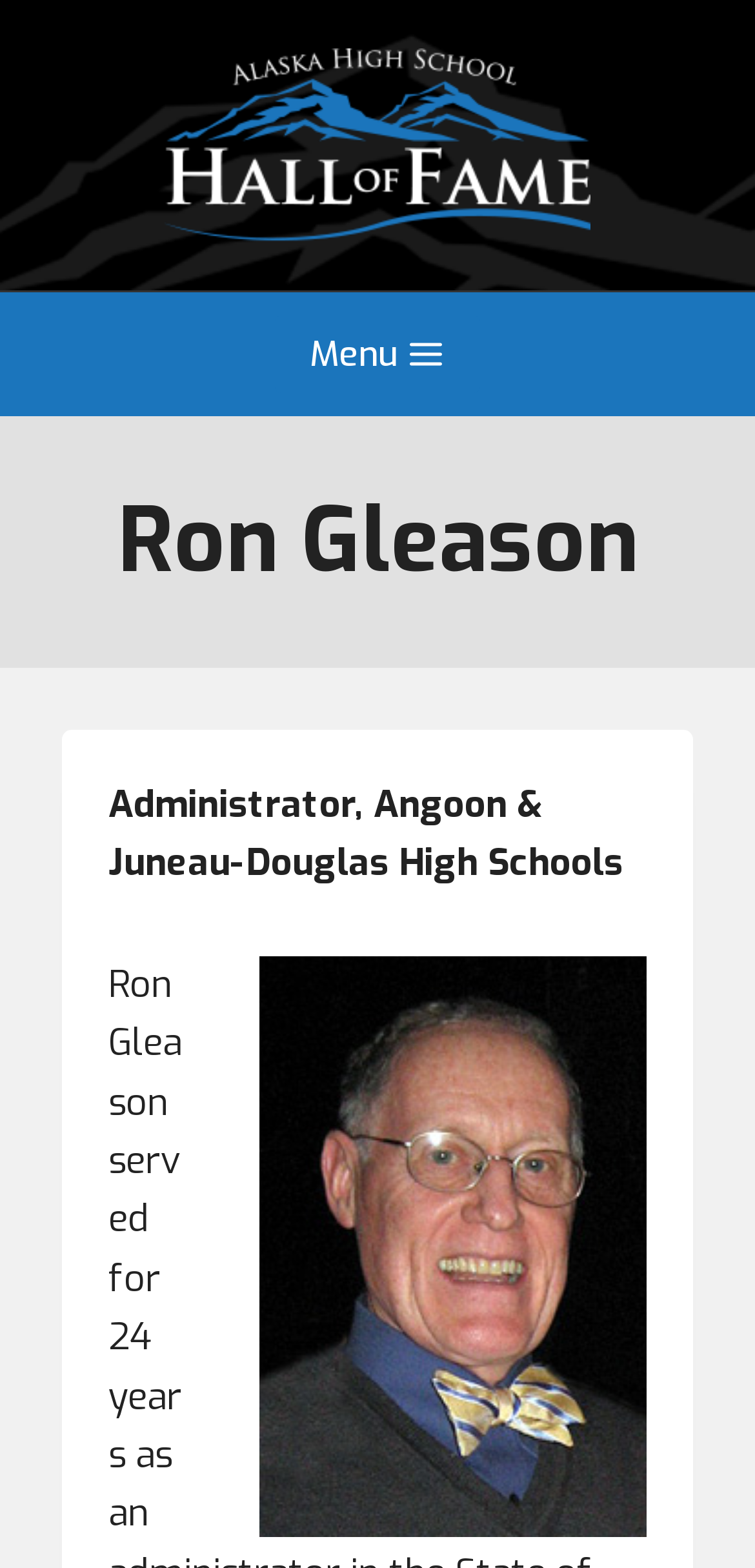Is there an image of Ron Gleason on the page?
From the screenshot, provide a brief answer in one word or phrase.

Yes